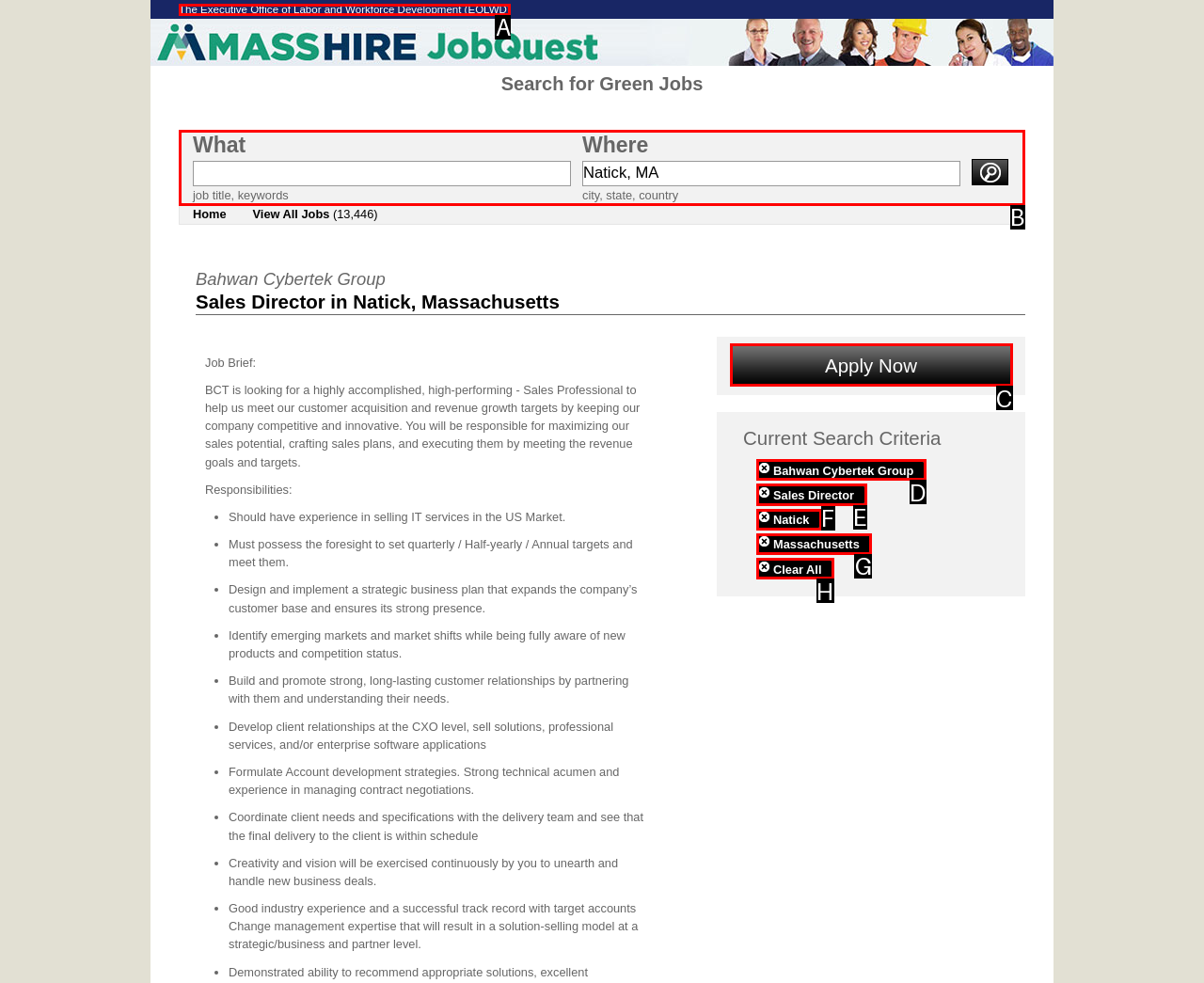Select the proper HTML element to perform the given task: Search for Green Jobs Answer with the corresponding letter from the provided choices.

B